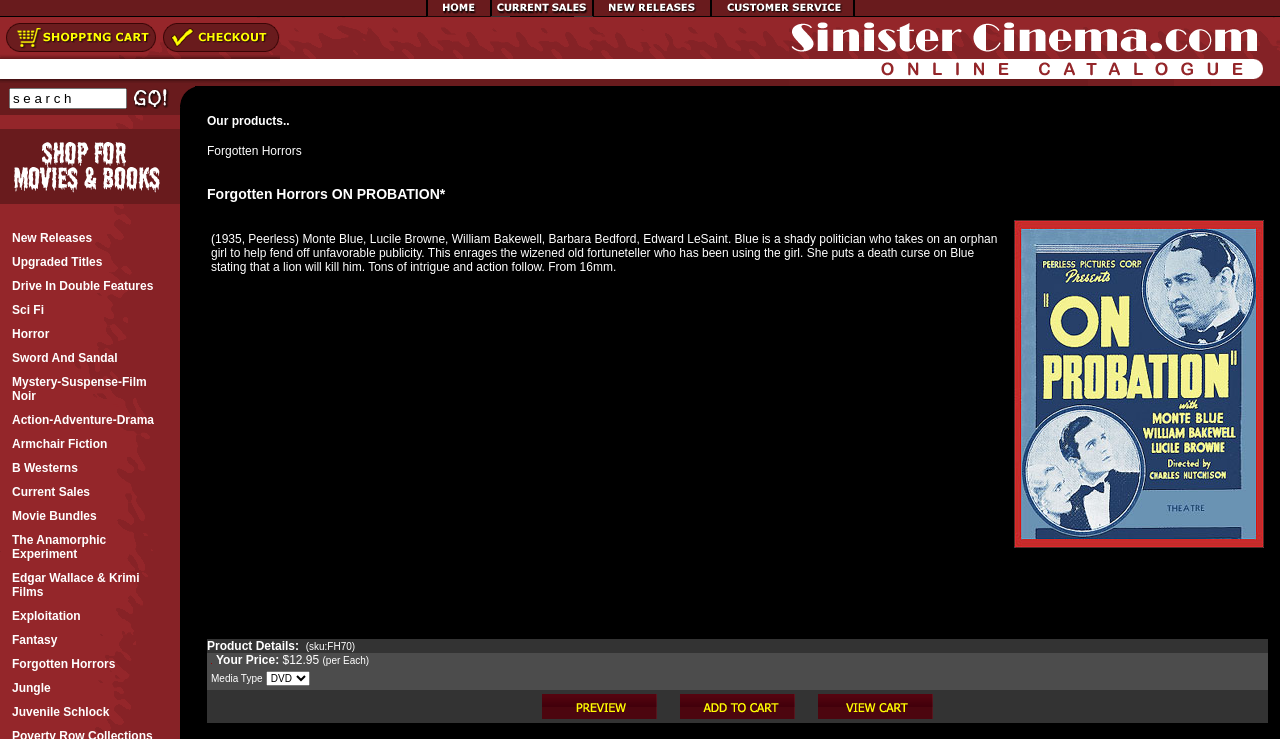Please locate the bounding box coordinates for the element that should be clicked to achieve the following instruction: "Click on the 'New Releases' link". Ensure the coordinates are given as four float numbers between 0 and 1, i.e., [left, top, right, bottom].

[0.463, 0.008, 0.555, 0.027]